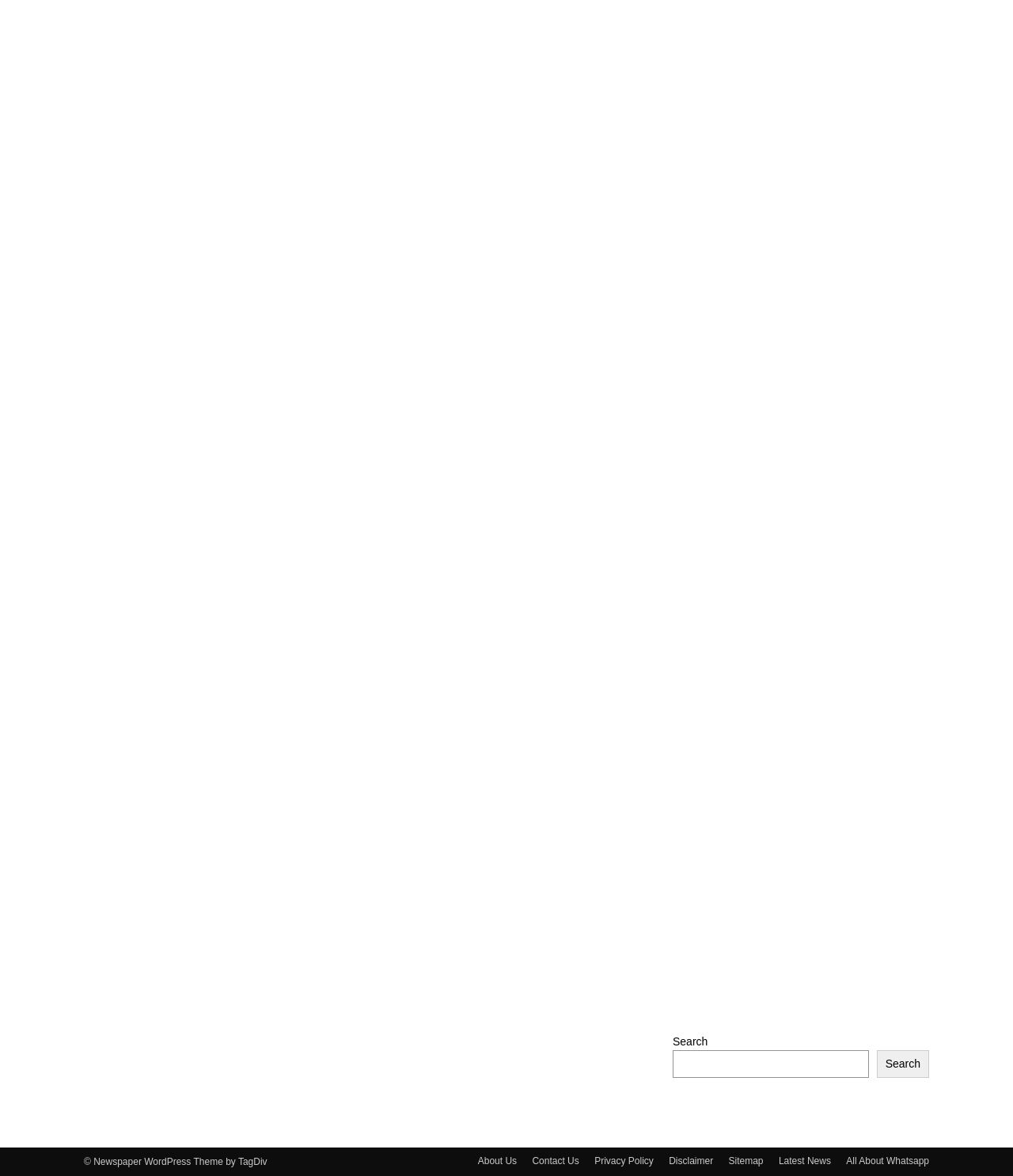Show the bounding box coordinates for the HTML element described as: "Search".

[0.865, 0.893, 0.917, 0.916]